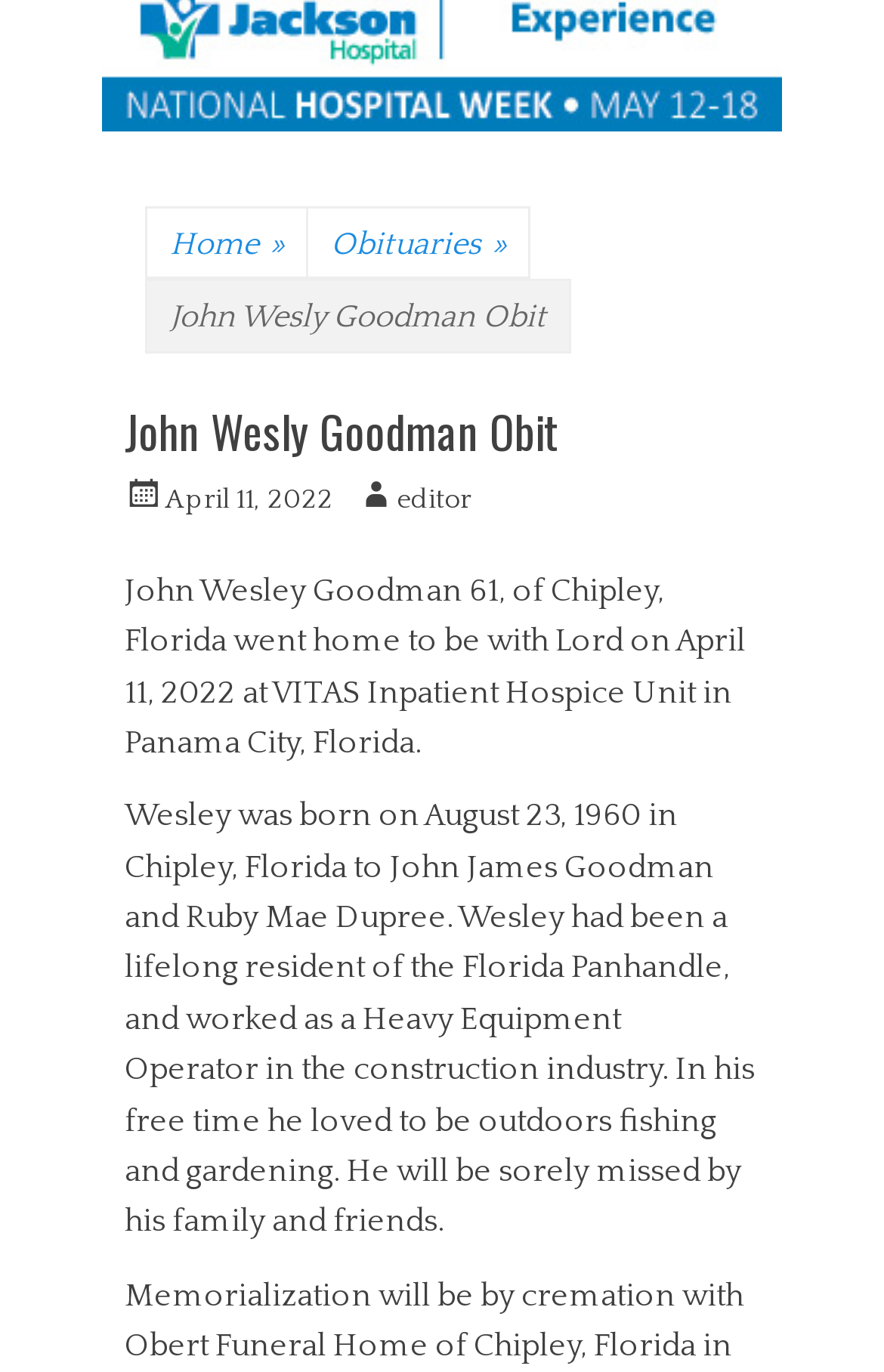Mark the bounding box of the element that matches the following description: "editor".

[0.403, 0.353, 0.533, 0.374]